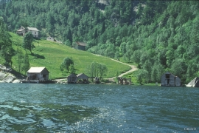Is the landscape in the image hilly?
Look at the screenshot and provide an in-depth answer.

The caption describes the landscape as having rolling hills, which suggests that the terrain is not flat and has elevations and depressions.